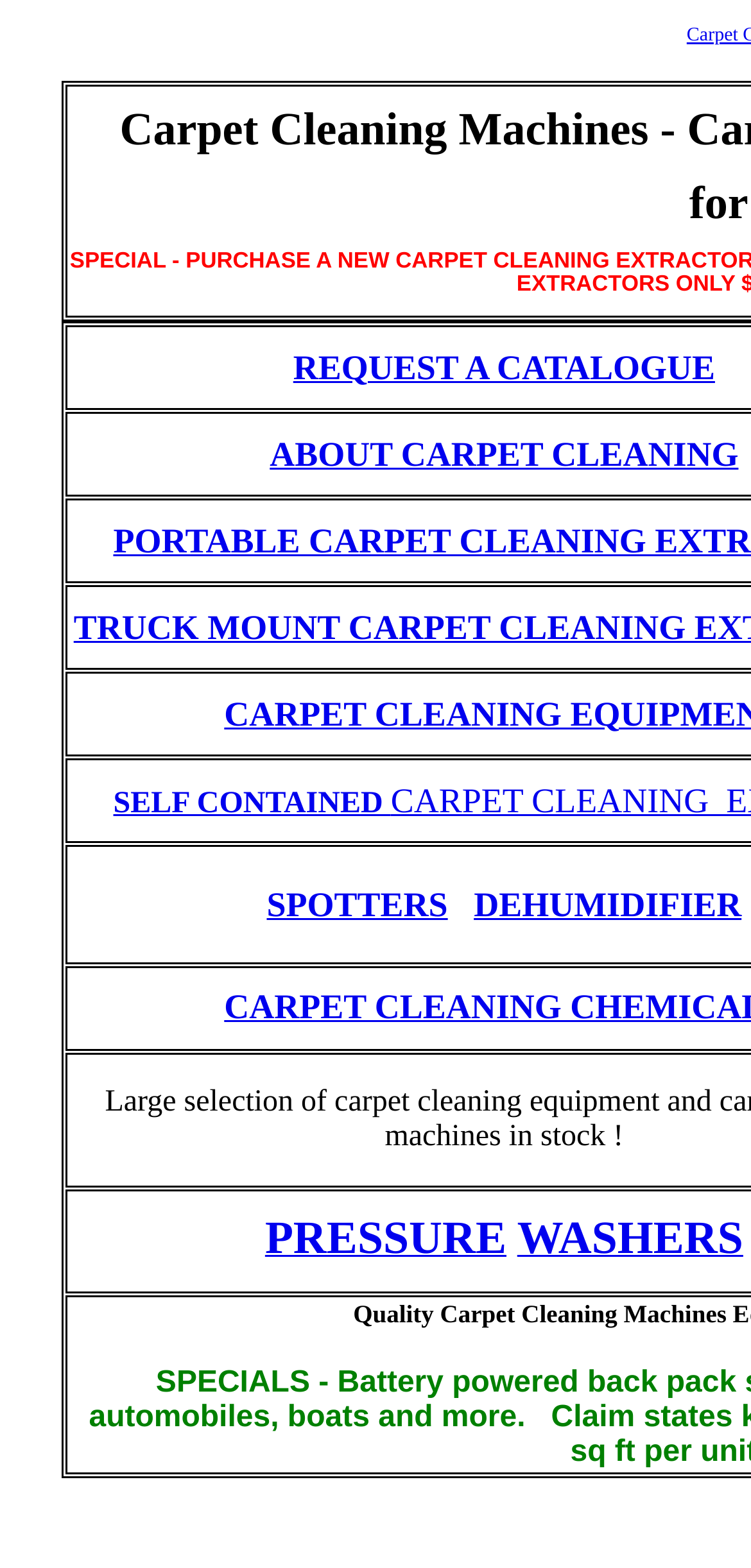What is the vertical position of the 'DEHUMIDIFIER' link relative to the 'SPOTTERS' link?
Please elaborate on the answer to the question with detailed information.

By comparing the y1 and y2 coordinates of the 'DEHUMIDIFIER' link ([0.631, 0.564, 0.987, 0.589]) and the 'SPOTTERS' link ([0.355, 0.564, 0.596, 0.589]), it can be determined that the 'DEHUMIDIFIER' link is below the 'SPOTTERS' link.